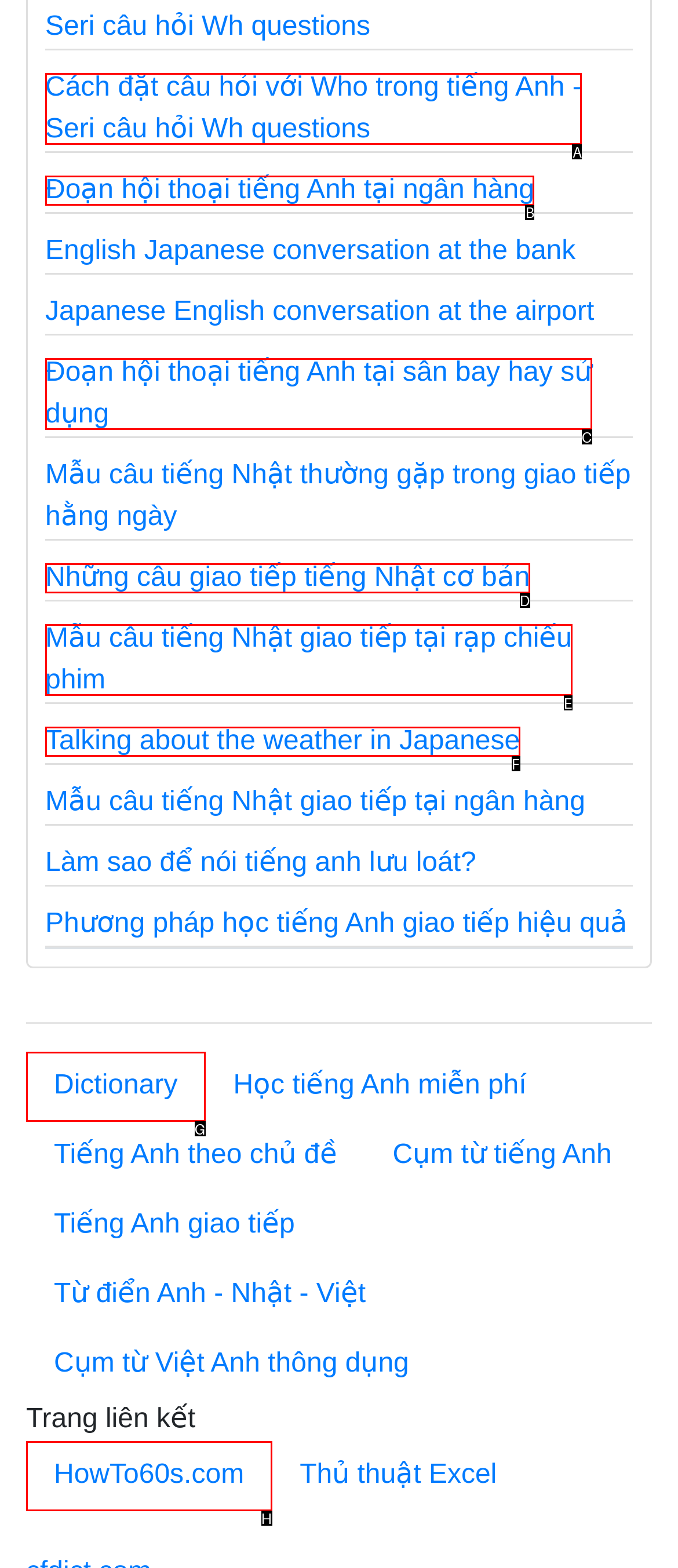Tell me which letter corresponds to the UI element that will allow you to Access the English conversation at the bank. Answer with the letter directly.

B